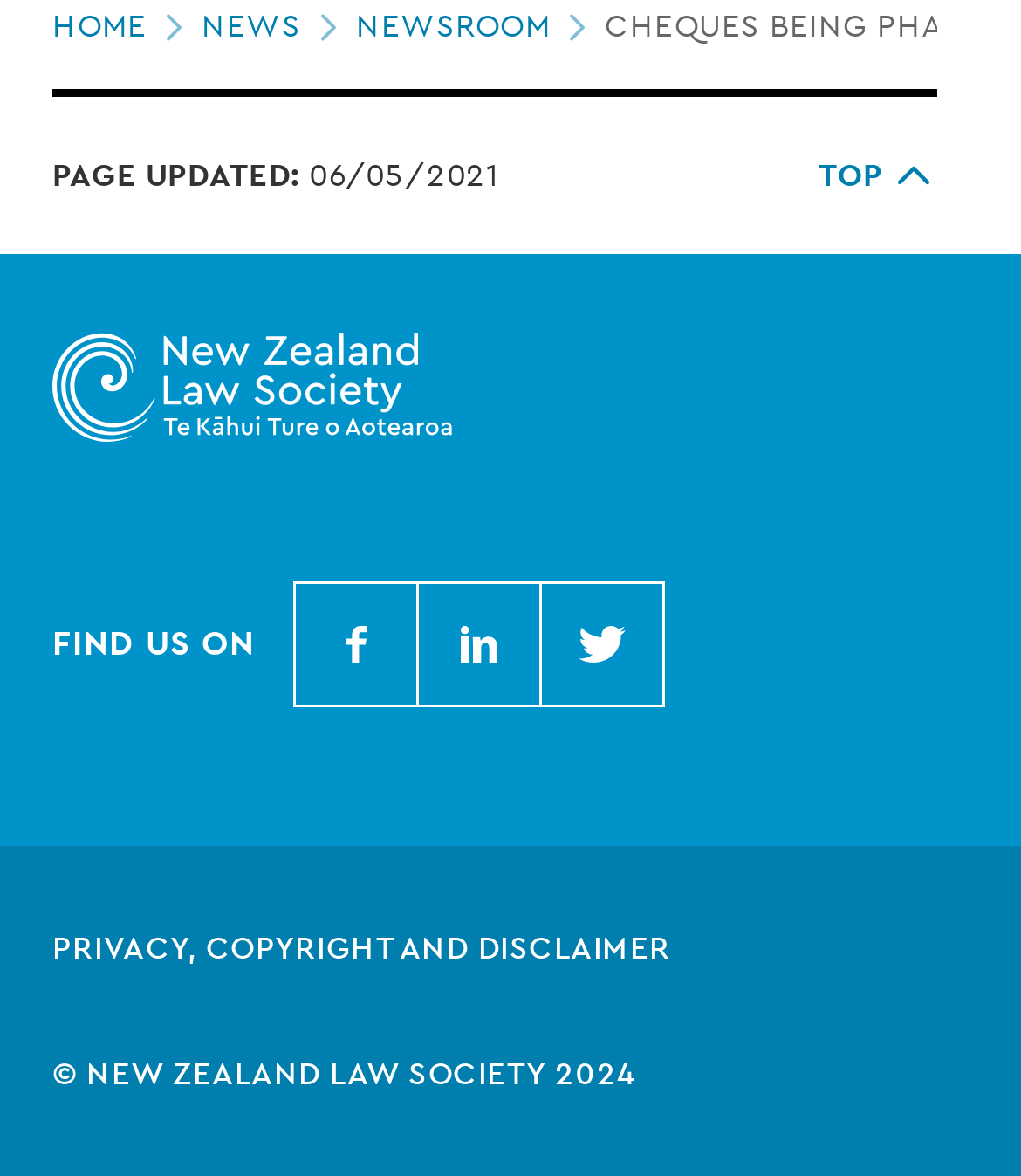Utilize the details in the image to give a detailed response to the question: How many navigation links are available in the top section?

I counted the number of navigation links by looking at the top section of the webpage, which contains links to 'HOME', 'NEWS', and 'NEWSROOM'.